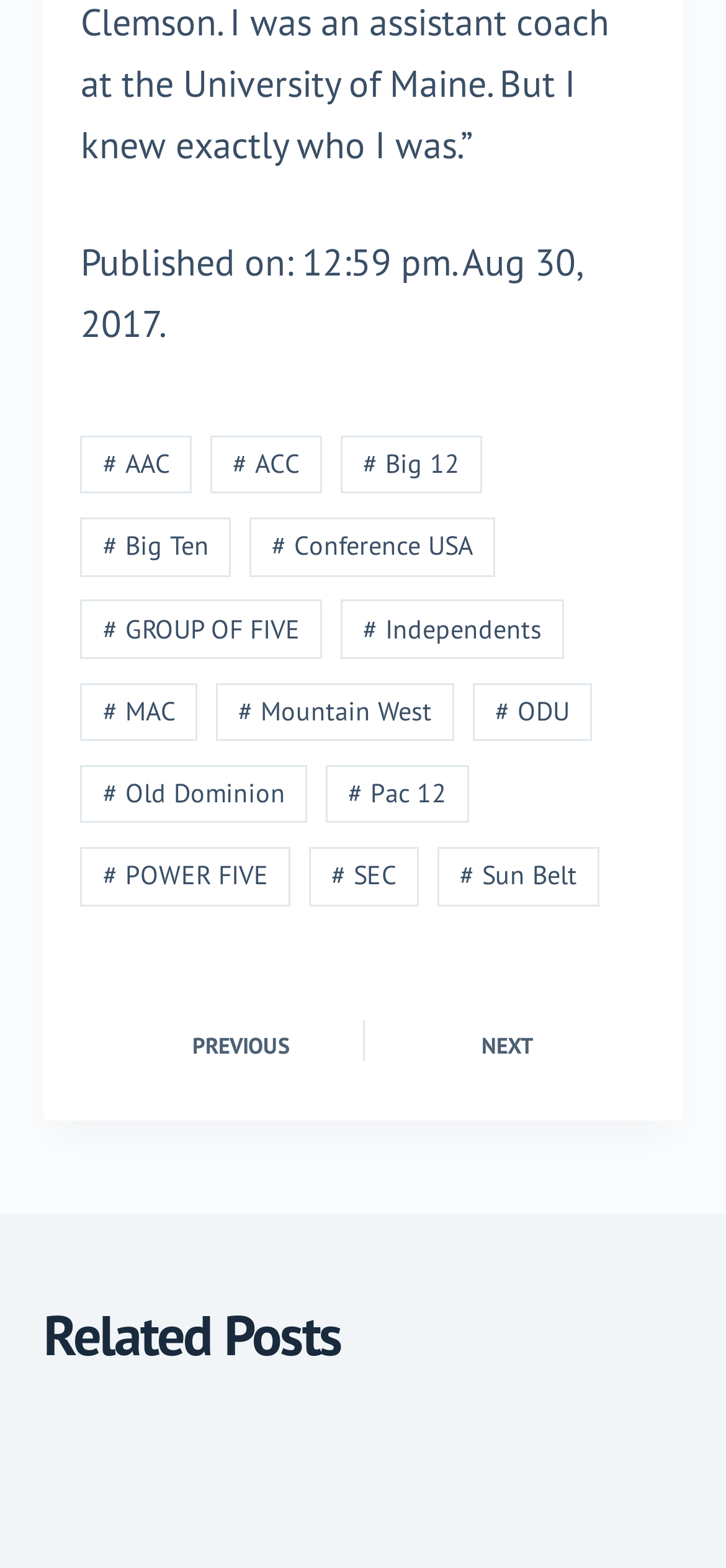How many links are there in the webpage?
Give a one-word or short phrase answer based on the image.

17